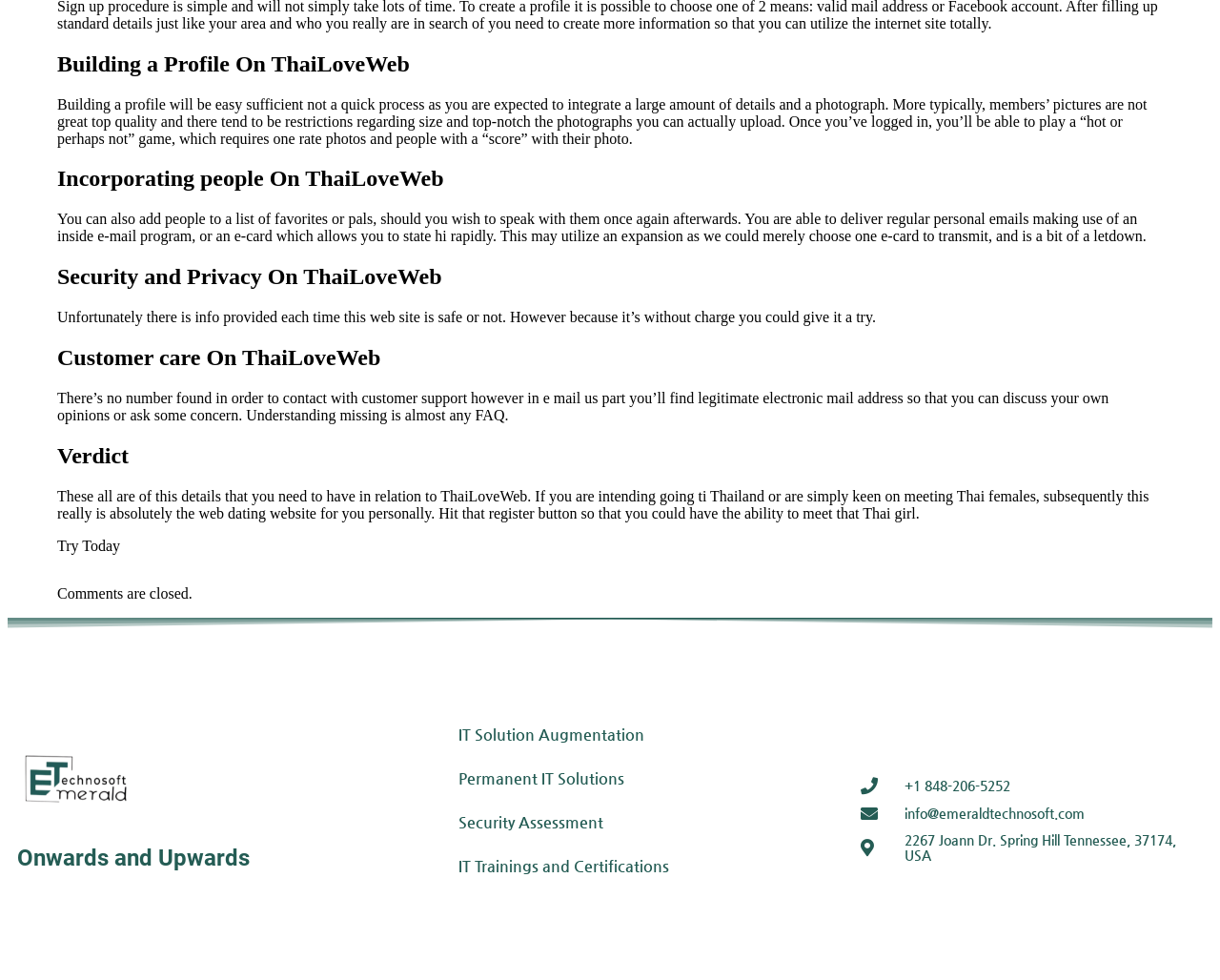Can users rate photos on ThaiLoveWeb?
Please analyze the image and answer the question with as much detail as possible.

The webpage mentions a 'hot or not' game that allows users to rate photos and people with a 'score' on their photo.